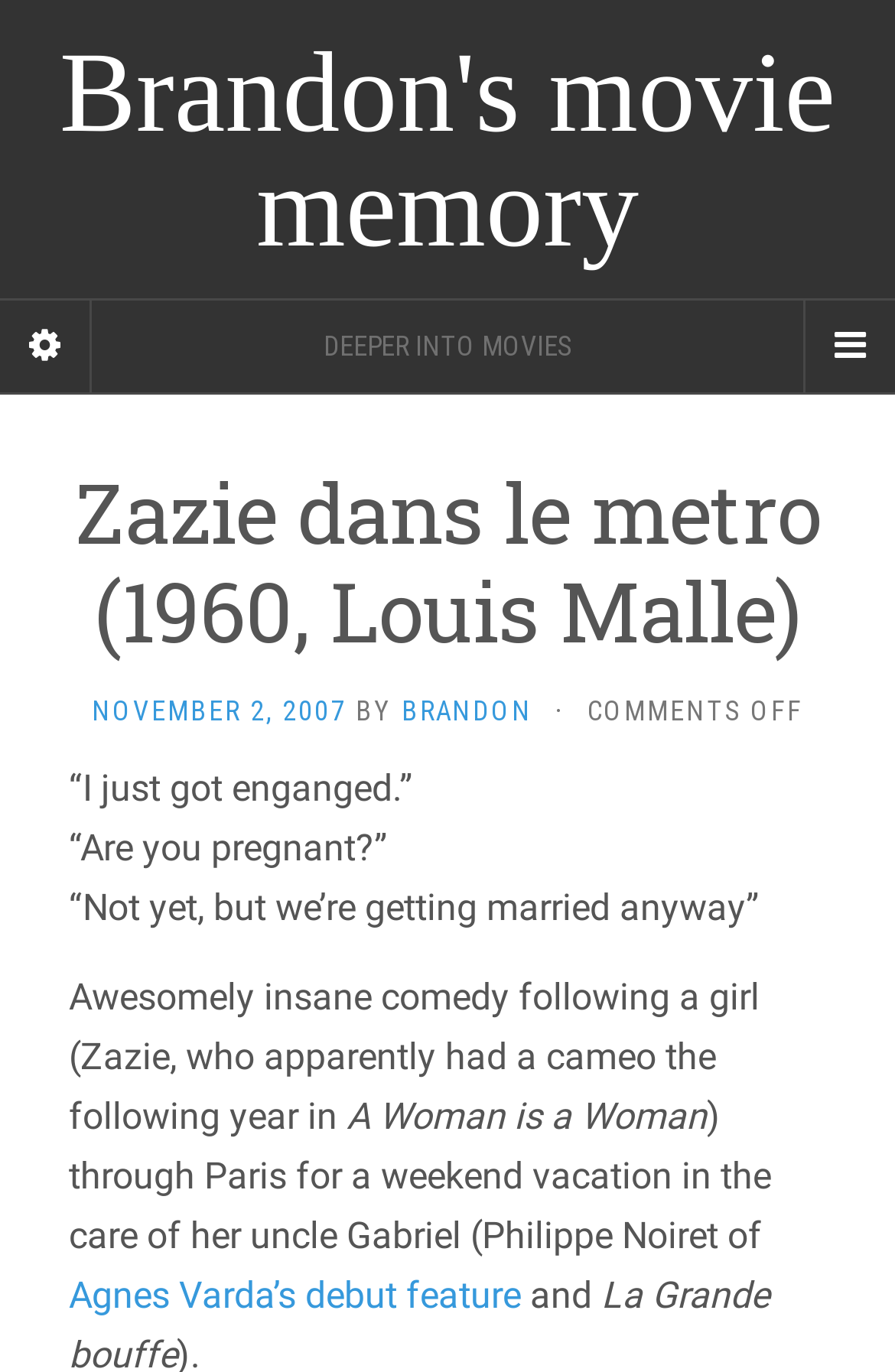What is the title of the movie being discussed?
Respond to the question with a well-detailed and thorough answer.

The title of the movie being discussed can be found in the heading element 'Zazie dans le metro (1960, Louis Malle)' which is a child of the 'Navigation Menu' button. This heading element is located at the top of the webpage and is the main title of the movie review.